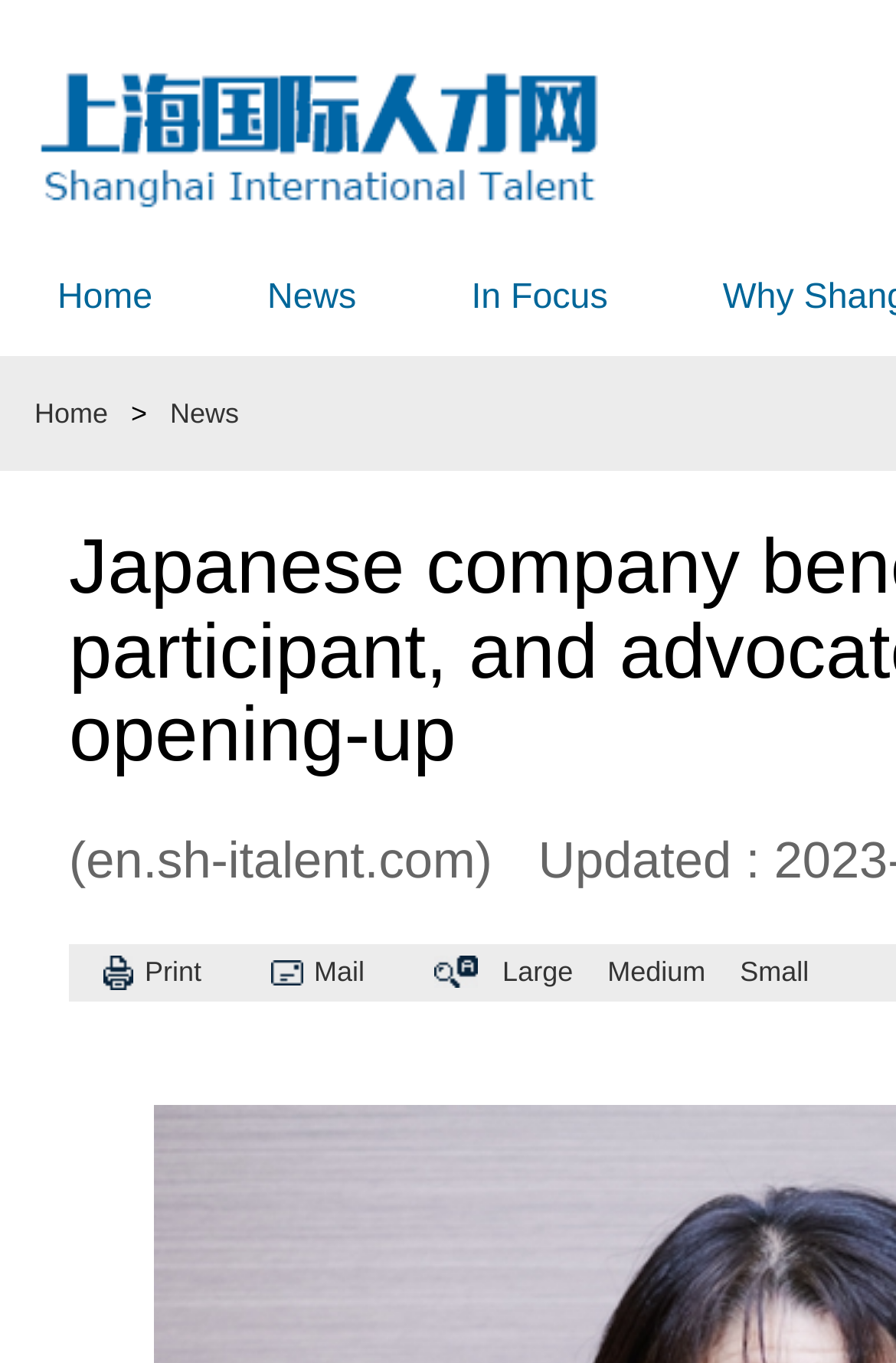Please find the bounding box coordinates of the clickable region needed to complete the following instruction: "print the page". The bounding box coordinates must consist of four float numbers between 0 and 1, i.e., [left, top, right, bottom].

[0.115, 0.692, 0.225, 0.734]